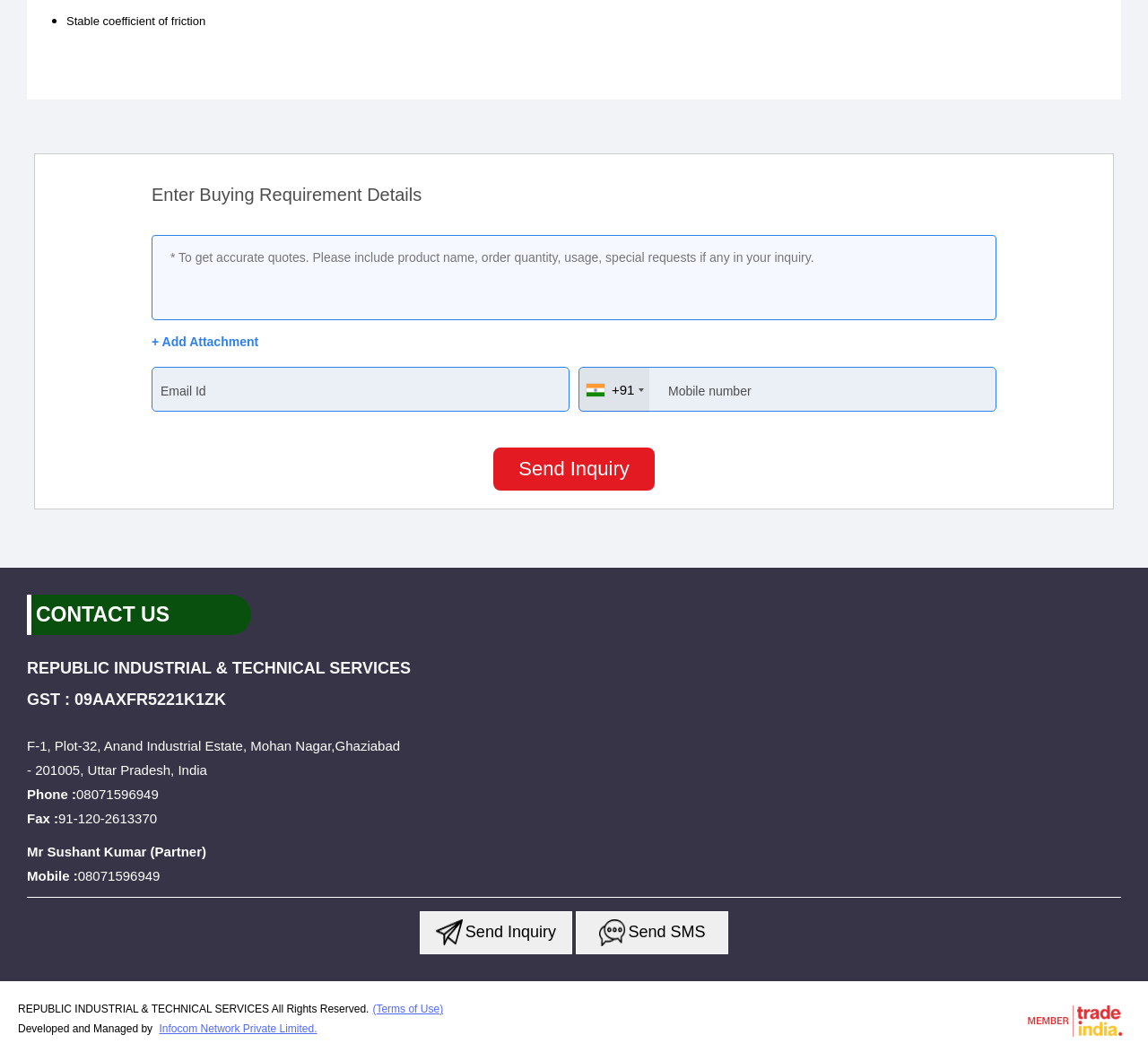What is the GST number of the company?
Craft a detailed and extensive response to the question.

The GST number of the company can be found in the footer section of the webpage, where it is mentioned as 'GST : 09AAXFR5221K1ZK'.